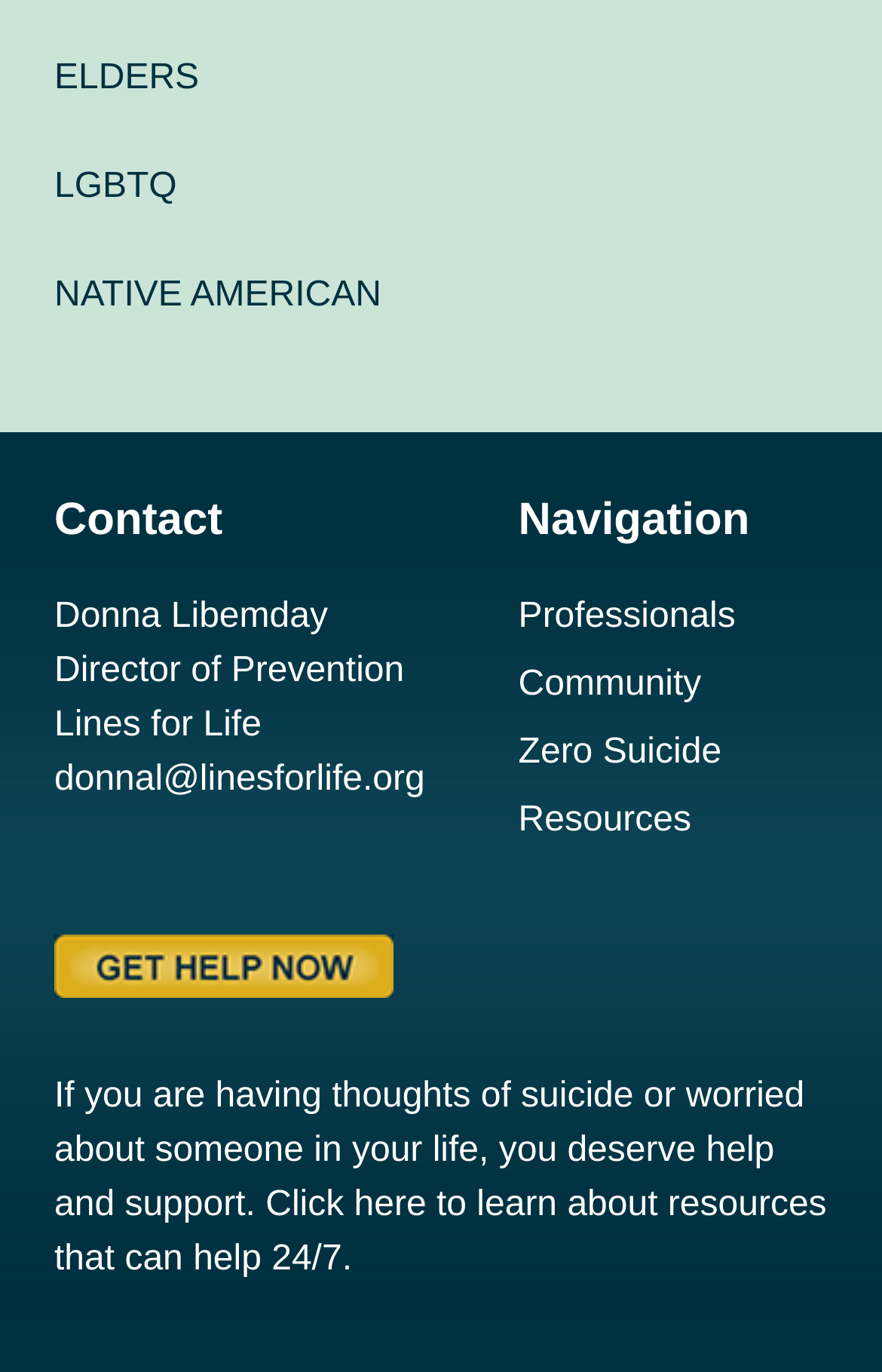Could you determine the bounding box coordinates of the clickable element to complete the instruction: "Click on ELDERS link"? Provide the coordinates as four float numbers between 0 and 1, i.e., [left, top, right, bottom].

[0.062, 0.042, 0.226, 0.07]